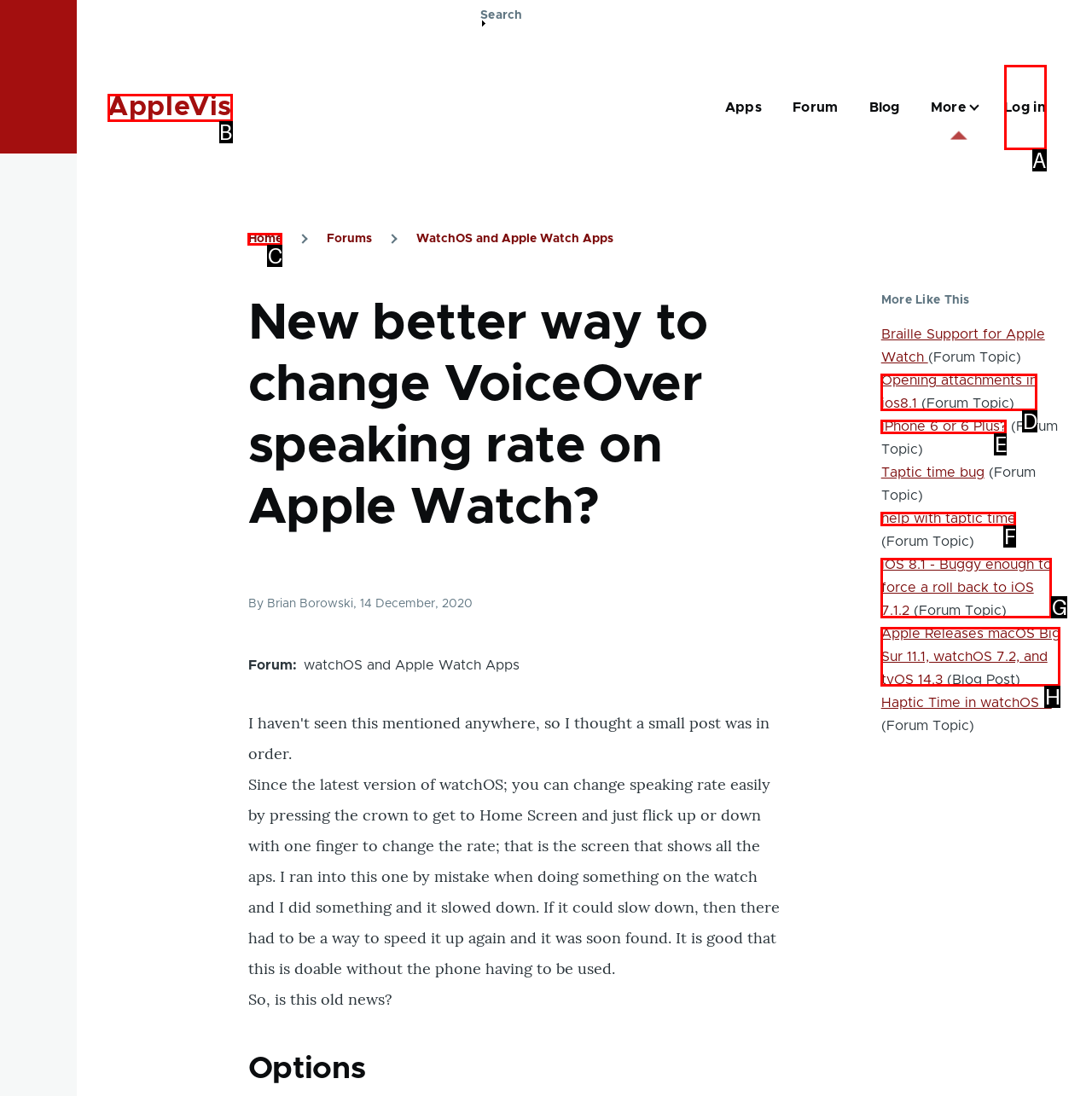Choose the letter of the option you need to click to Read the blog post 'Apple Releases macOS Big Sur 11.1, watchOS 7.2, and tvOS 14.3'. Answer with the letter only.

H